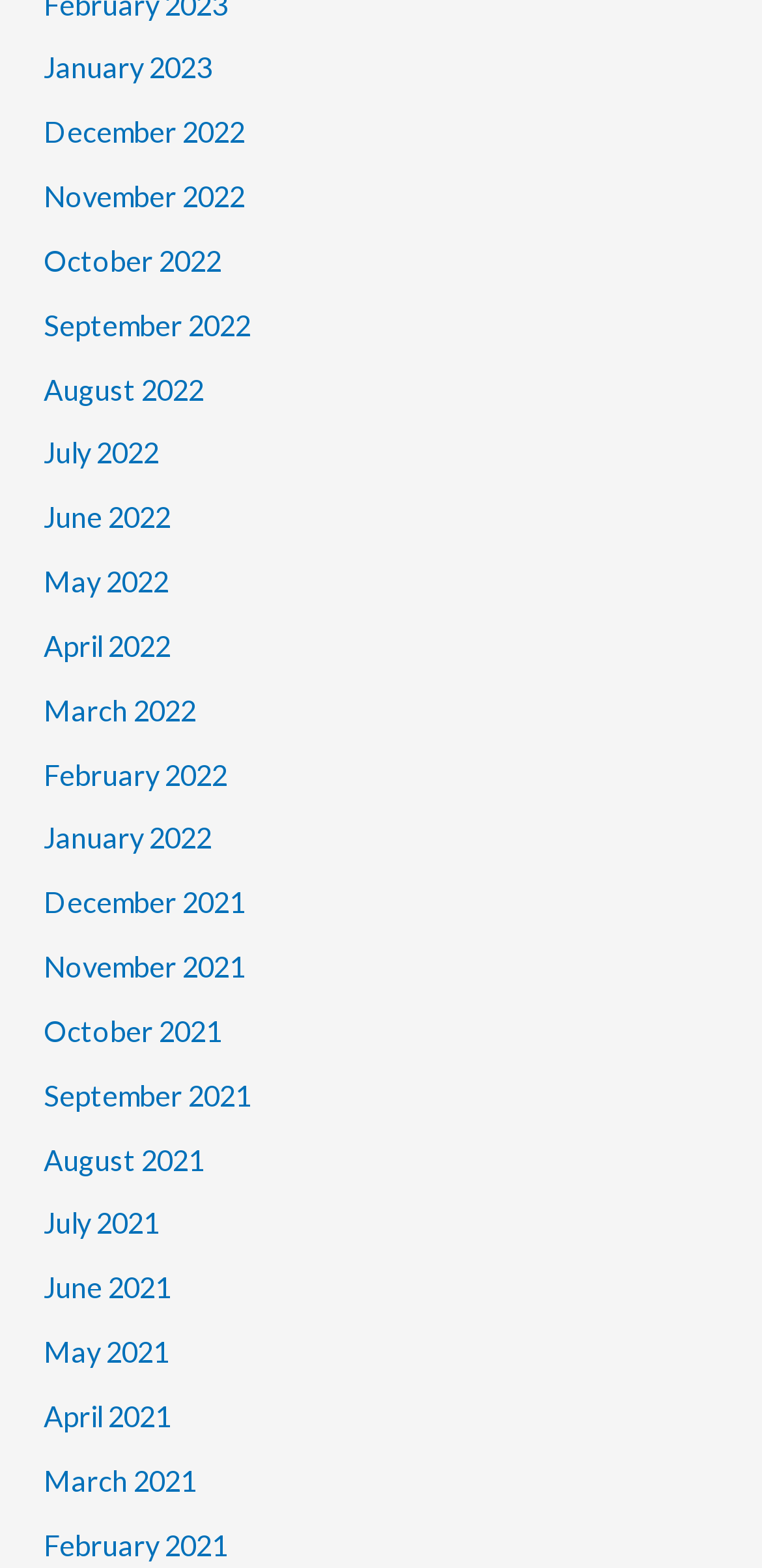Answer the question briefly using a single word or phrase: 
What type of content is likely to be found on this webpage?

Archives